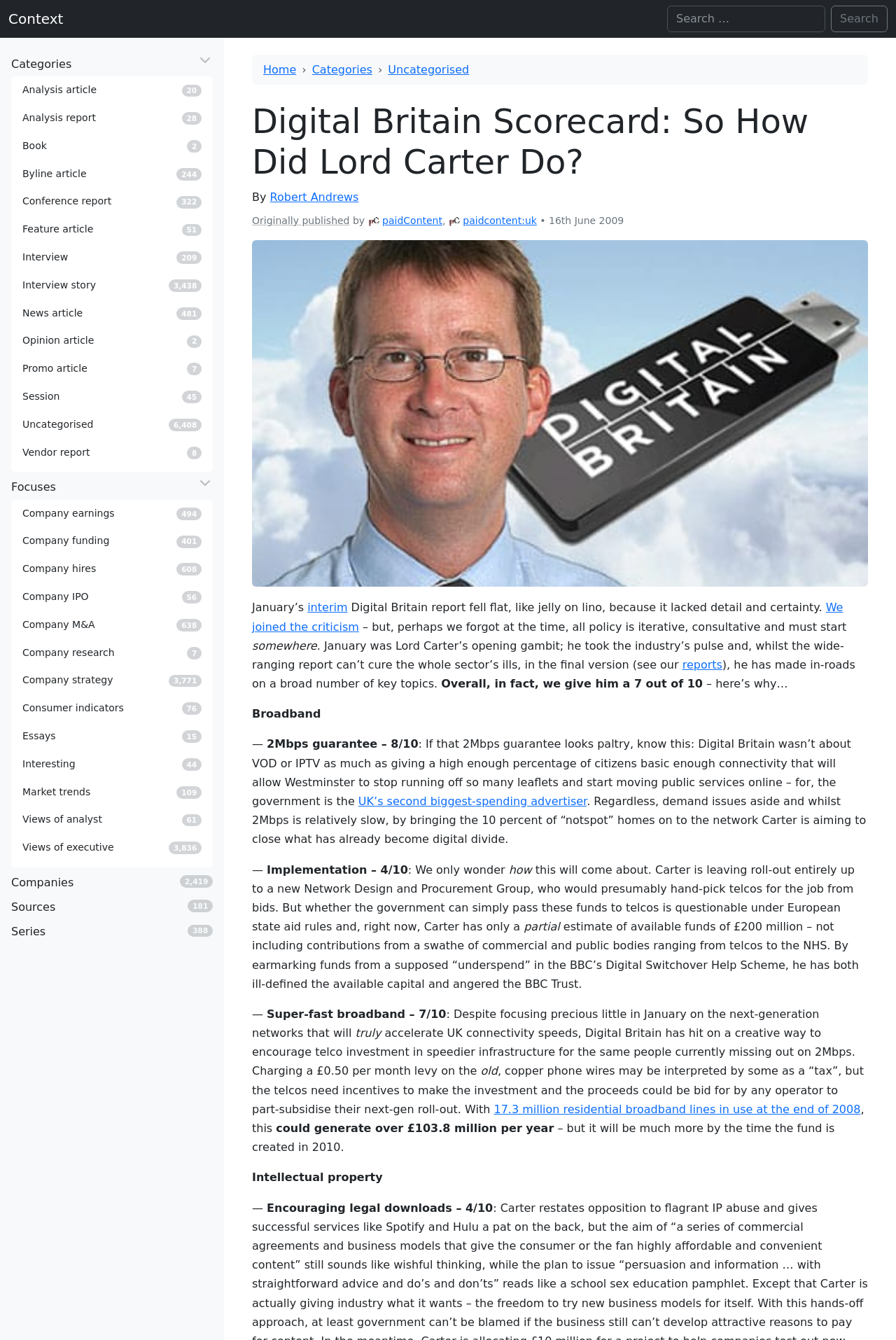Bounding box coordinates must be specified in the format (top-left x, top-left y, bottom-right x, bottom-right y). All values should be floating point numbers between 0 and 1. What are the bounding box coordinates of the UI element described as: Sources 181

[0.012, 0.67, 0.238, 0.684]